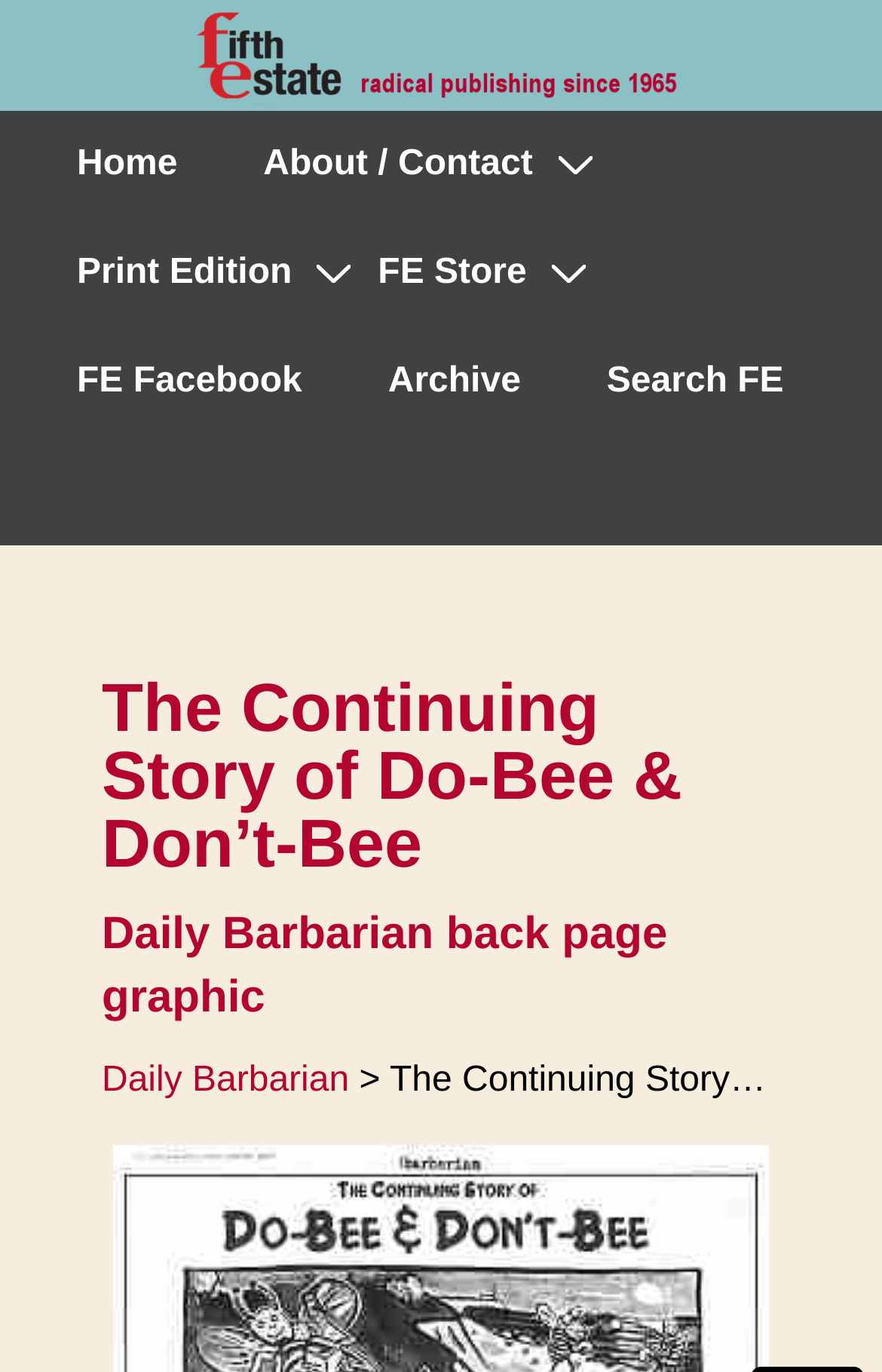Provide your answer in one word or a succinct phrase for the question: 
What is the title of the article on the webpage?

The Continuing Story of Do-Bee & Don’t-Bee